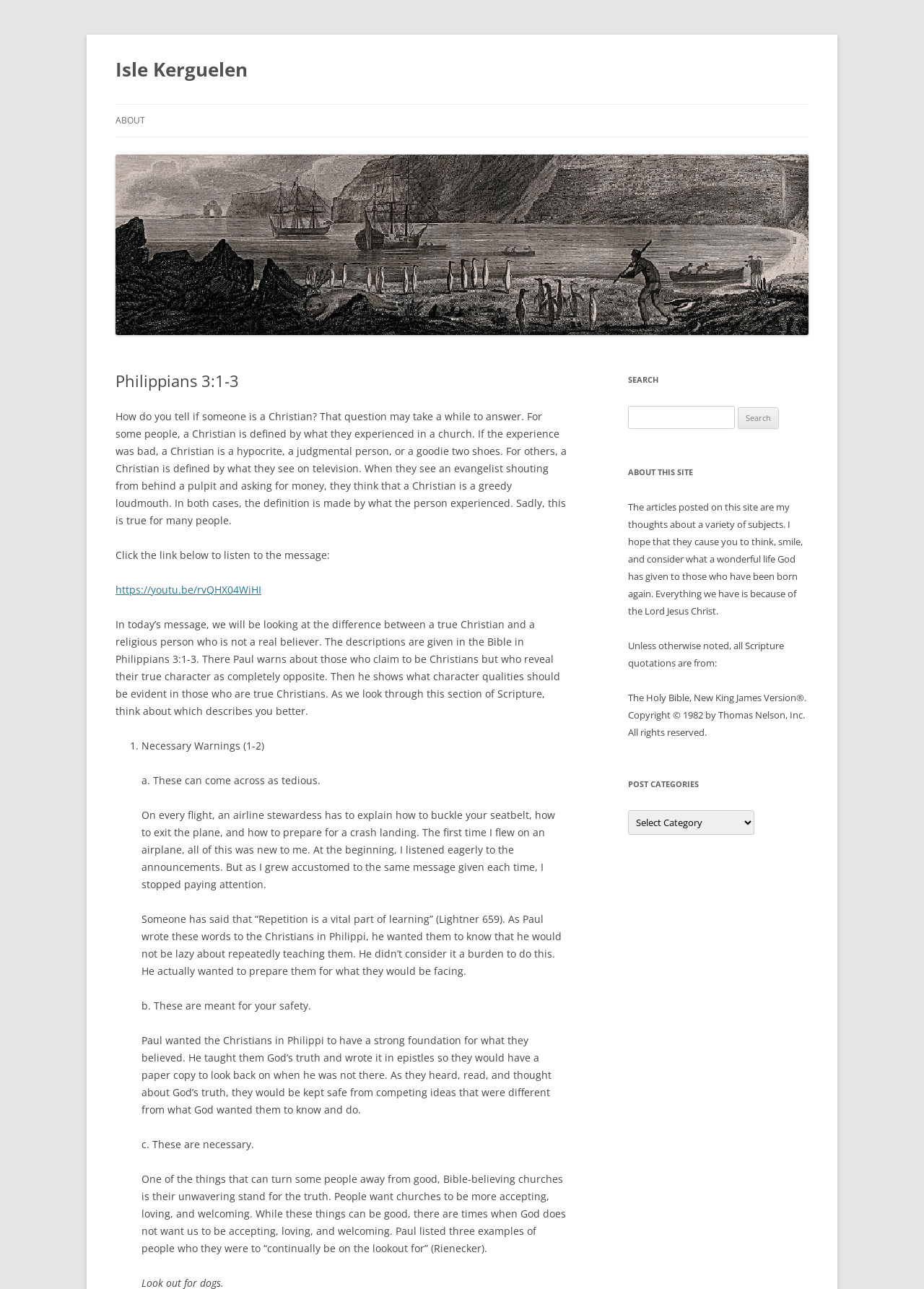Give a comprehensive overview of the webpage, including key elements.

This webpage is about Philippians 3:1-3 and Isle Kerguelen. At the top, there is a heading "Isle Kerguelen" with a link to the same title. Below it, there is a link to "Skip to content". On the left side, there are several links, including "ABOUT" and another "Isle Kerguelen" link. 

Below these links, there is an image of Isle Kerguelen. Above the image, there is a heading "Philippians 3:1-3". Below the image, there is a long passage of text discussing how to define a Christian, with references to Philippians 3:1-3. The passage is divided into sections, including "Necessary Warnings" and "Character Qualities". 

On the right side, there are several sections, including "SEARCH", "ABOUT THIS SITE", and "POST CATEGORIES". The "SEARCH" section has a search bar and a button to search. The "ABOUT THIS SITE" section has a passage of text describing the purpose of the site and the source of the Scripture quotations. The "POST CATEGORIES" section has a dropdown menu to select post categories.